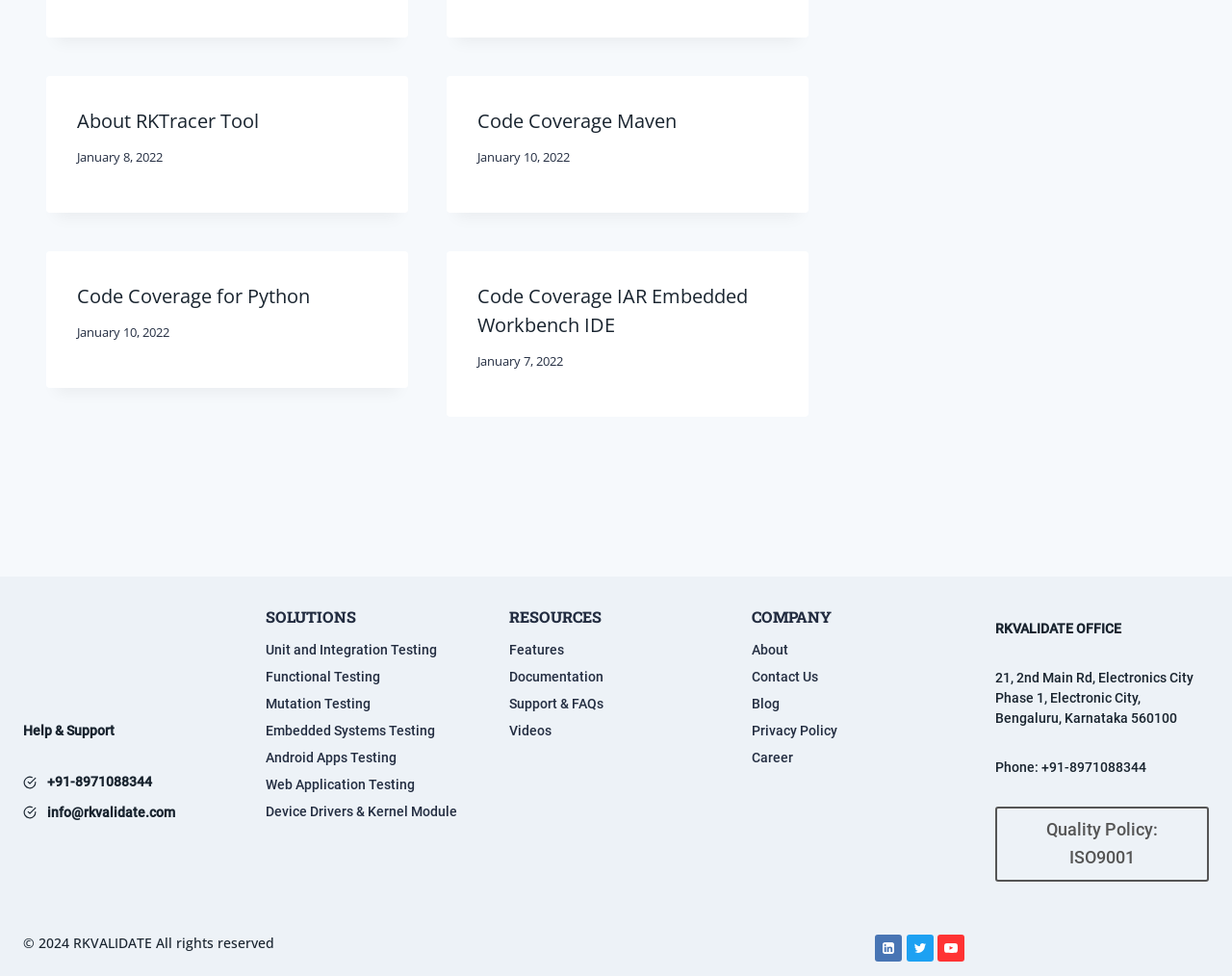How many links are there under the 'SOLUTIONS' heading?
Refer to the image and provide a one-word or short phrase answer.

6